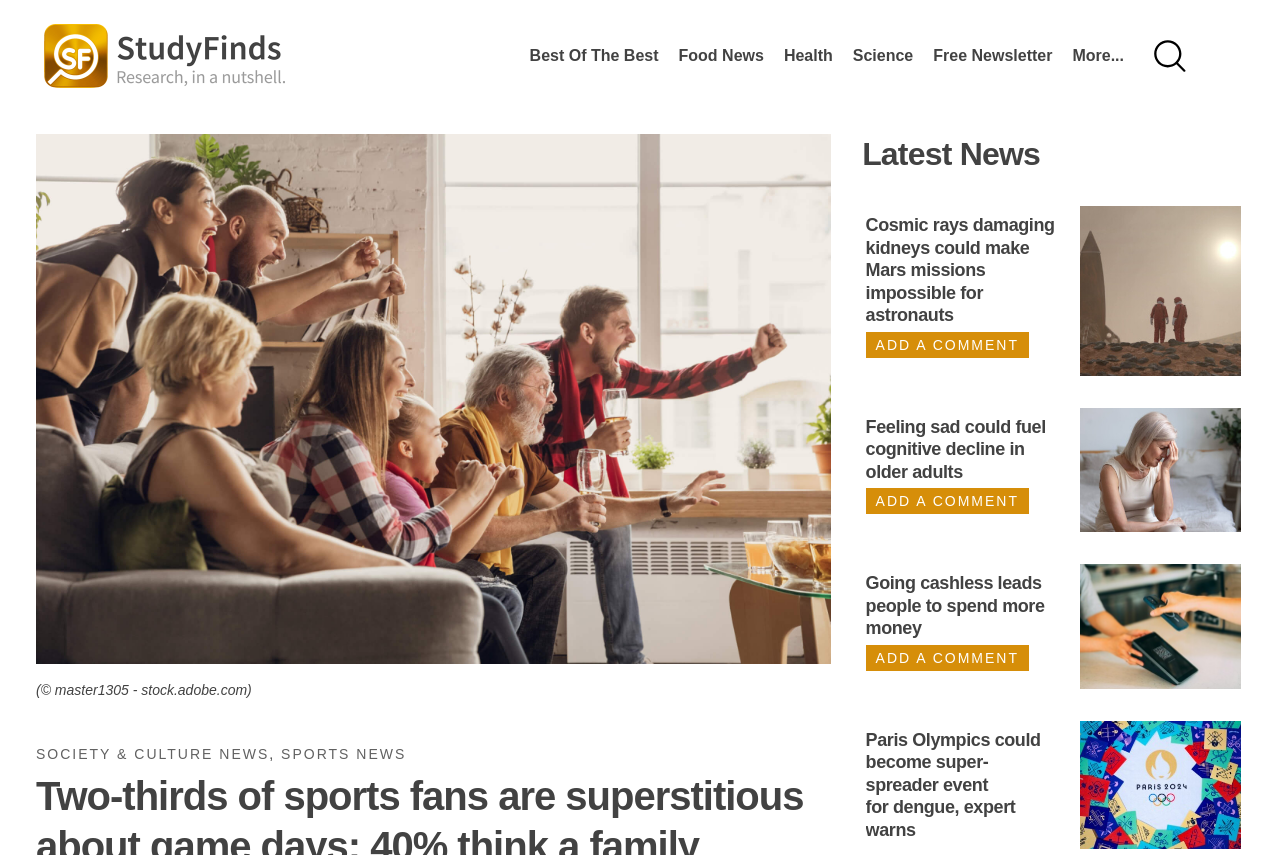Please find the bounding box coordinates (top-left x, top-left y, bottom-right x, bottom-right y) in the screenshot for the UI element described as follows: Society & Culture News

[0.028, 0.873, 0.21, 0.891]